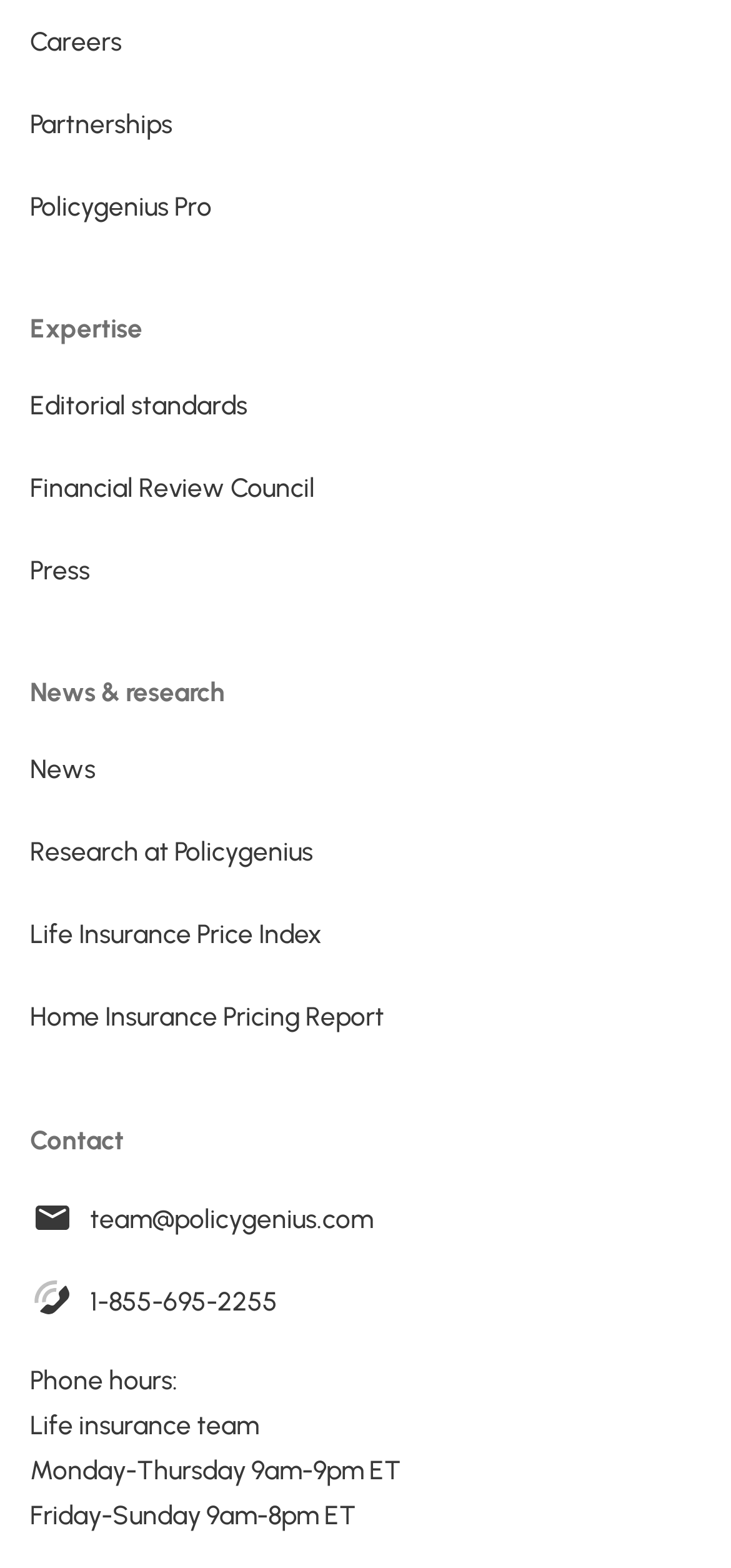Please identify the bounding box coordinates of the region to click in order to complete the given instruction: "Visit Policygenius Pro". The coordinates should be four float numbers between 0 and 1, i.e., [left, top, right, bottom].

[0.041, 0.116, 0.959, 0.15]